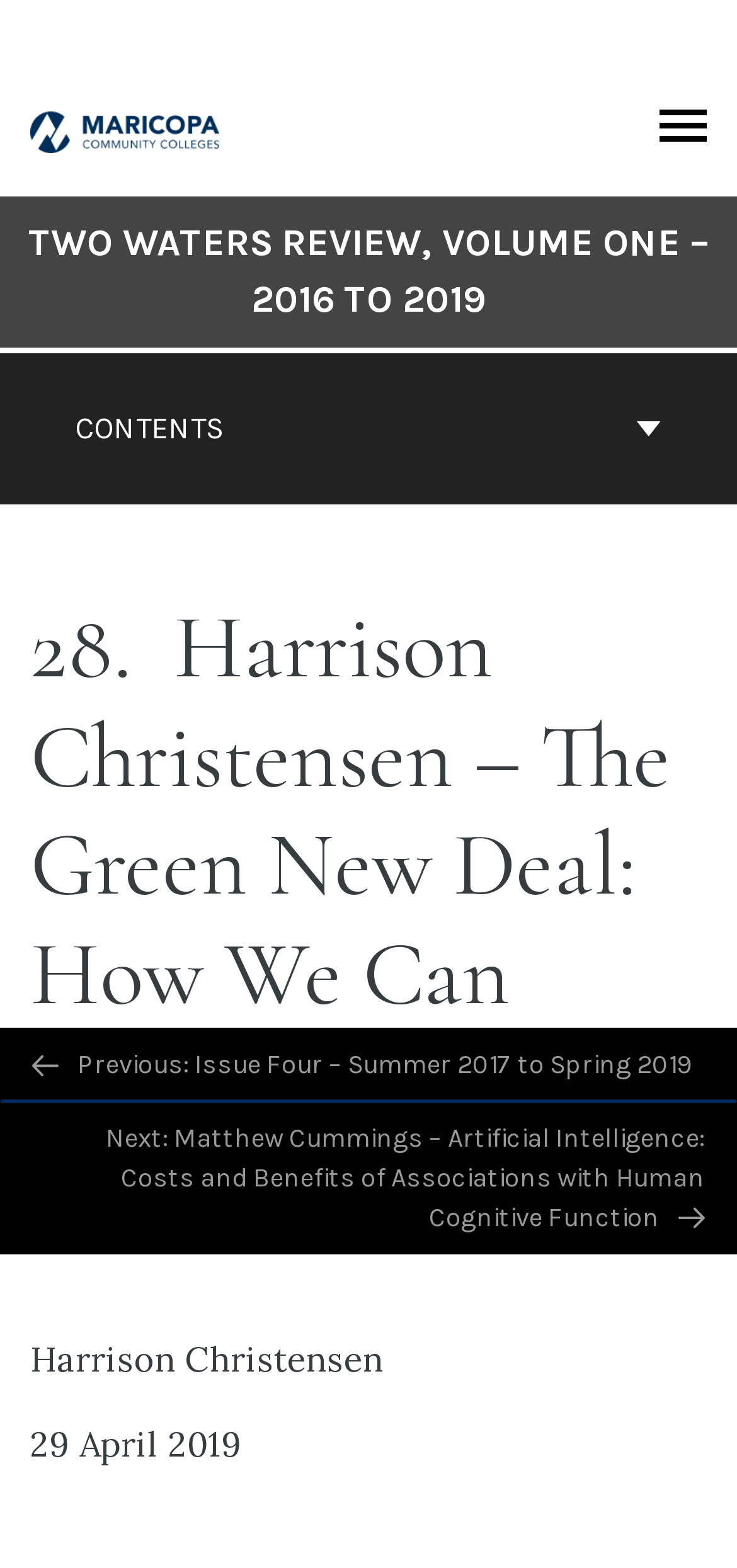What is the previous issue?
Please provide a comprehensive answer based on the details in the screenshot.

I found the answer by examining the navigation section 'Previous/next navigation' and locating the link 'Previous: Issue Four – Summer 2017 to Spring 2019', which indicates the previous issue.